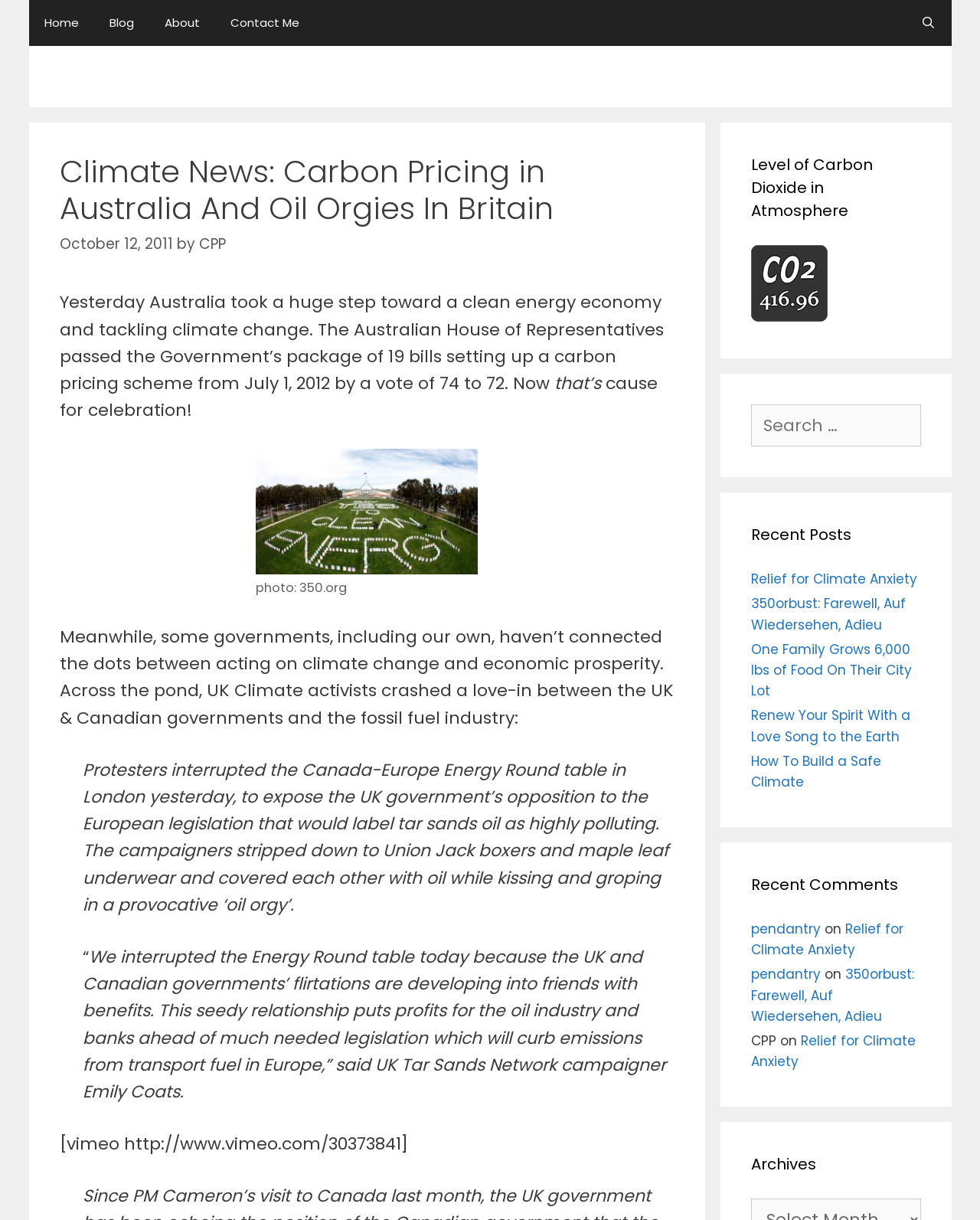Provide the bounding box coordinates in the format (top-left x, top-left y, bottom-right x, bottom-right y). All values are floating point numbers between 0 and 1. Determine the bounding box coordinate of the UI element described as: 350orbust: Farewell, Auf Wiedersehen, Adieu

[0.767, 0.487, 0.924, 0.519]